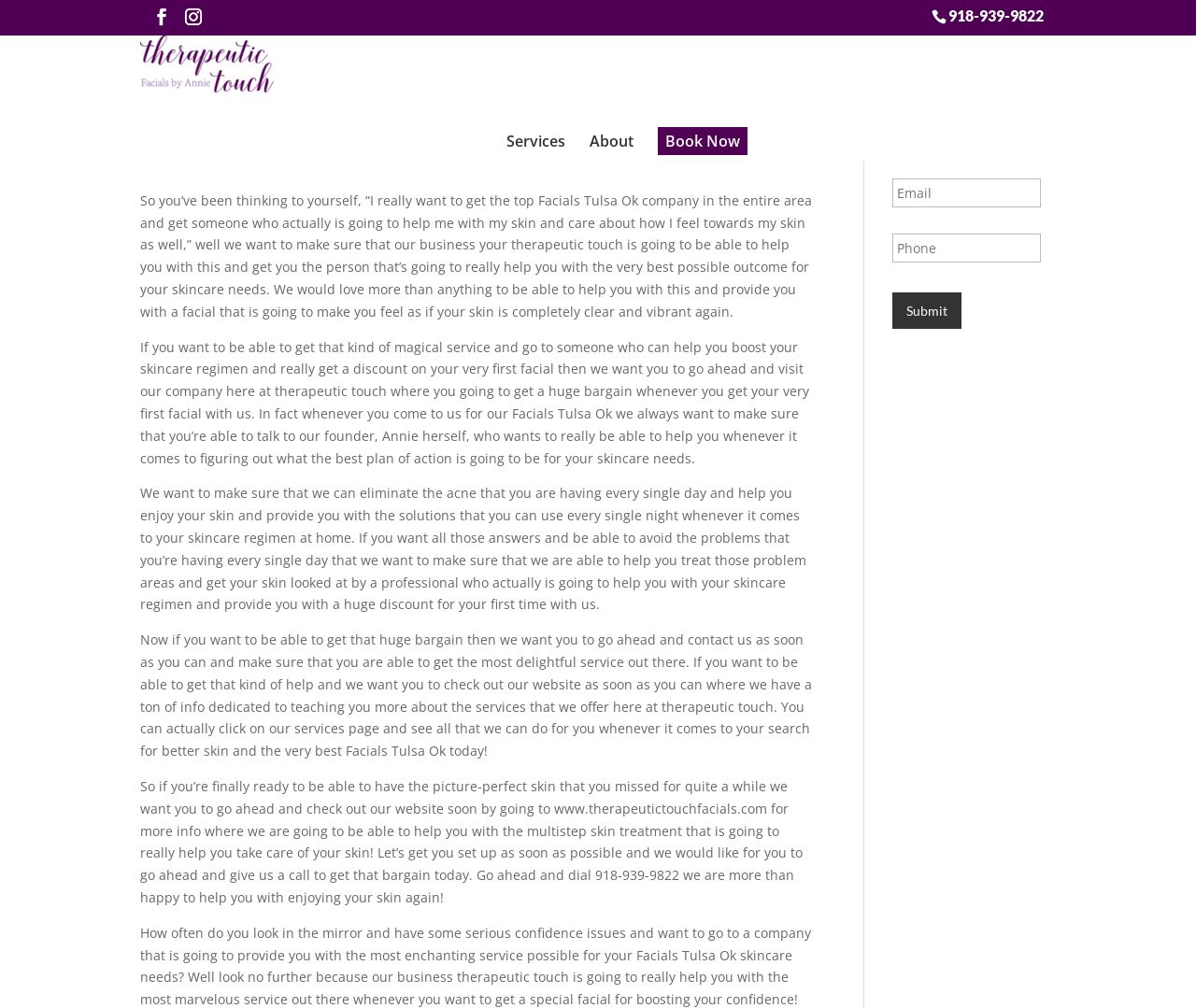Who is the founder of Therapeutic Touch?
Based on the image, provide your answer in one word or phrase.

Annie